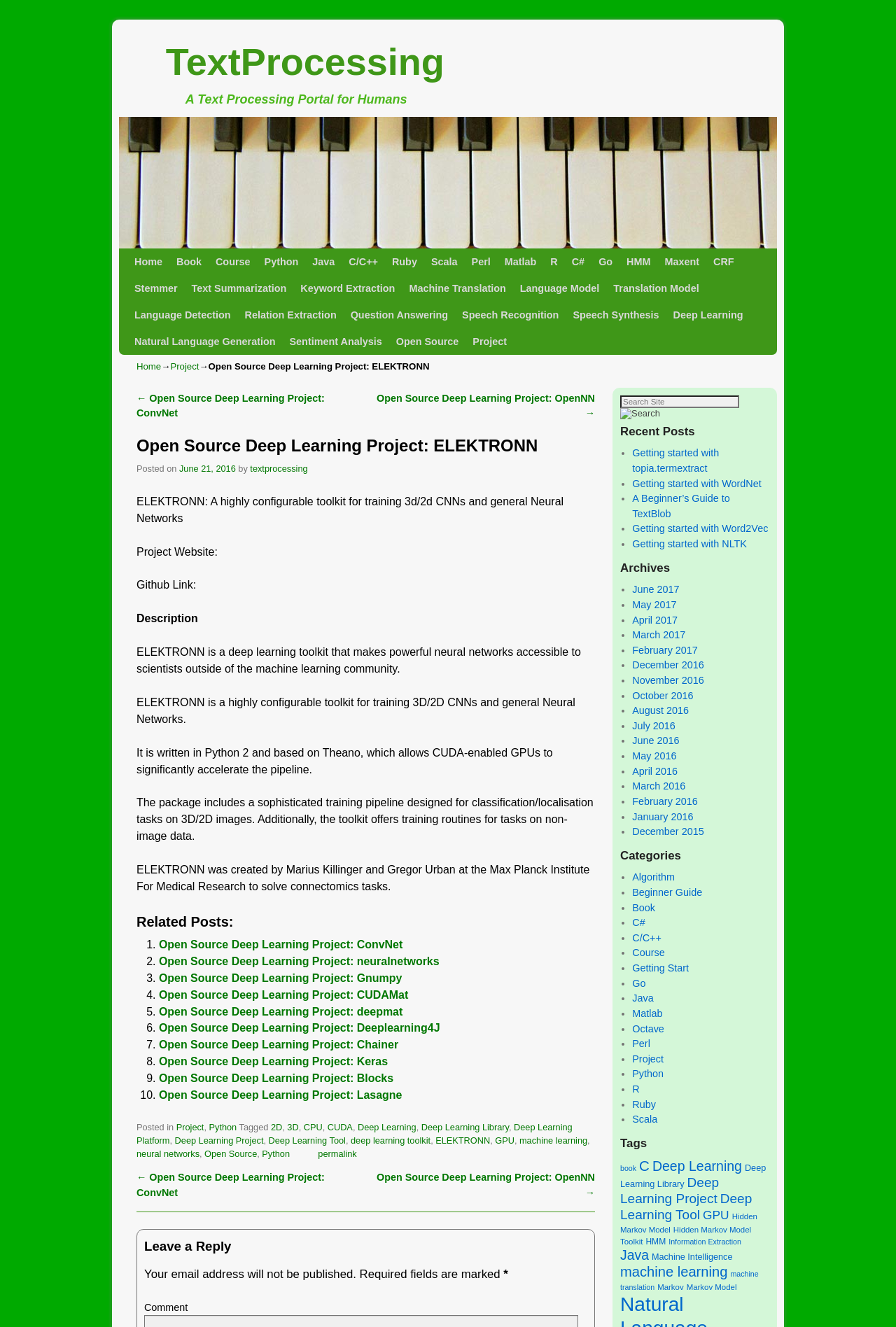Create a detailed summary of the webpage's content and design.

This webpage is about the Open Source Deep Learning Project: ELEKTRONN, a text processing portal for humans. At the top, there is a heading "TextProcessing" followed by a link with the same text. Below it, there is another heading "A Text Processing Portal for Humans". To the left of these headings, there is an image related to TextProcessing.

Below the headings, there are two links "Skip to primary content" and "Skip to secondary content". Next to these links, there is a row of links including "Home", "Book", "Course", and several programming languages such as "Python", "Java", and "C/C++".

Below this row of links, there is a section with multiple links related to text processing, including "Stemmer", "Text Summarization", "Keyword Extraction", and "Machine Translation". These links are arranged in two rows.

To the right of these links, there is a section with a heading "Post navigation" that includes links to previous and next projects. Below it, there is an article section that includes a heading "Open Source Deep Learning Project: ELEKTRONN" followed by a description of the project. The description is divided into several paragraphs that explain the features and capabilities of ELEKTRONN.

At the bottom of the article, there is a section with related posts, including links to other open source deep learning projects such as ConvNet, neuralnetworks, and Gnumpy. These links are arranged in a list with numbers.